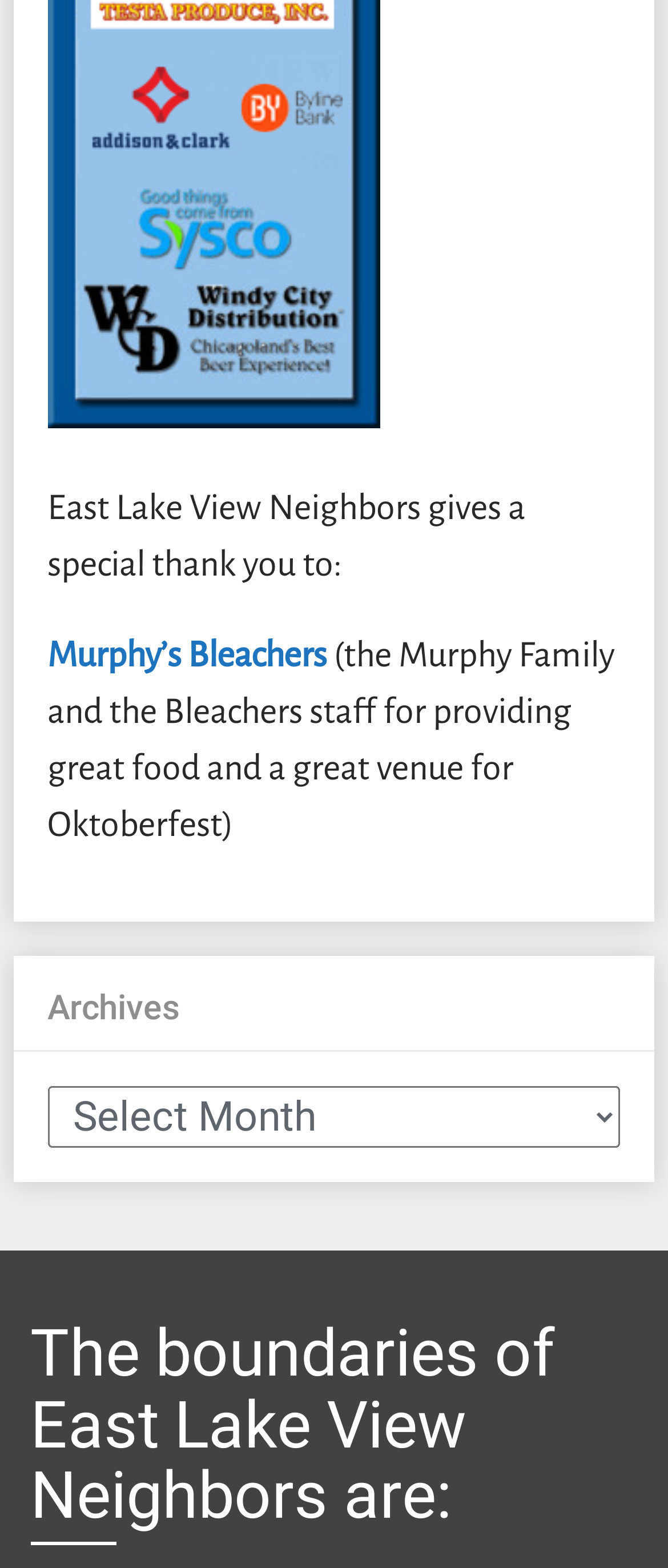Use one word or a short phrase to answer the question provided: 
Who is thanked by East Lake View Neighbors?

Murphy Family and Bleachers staff